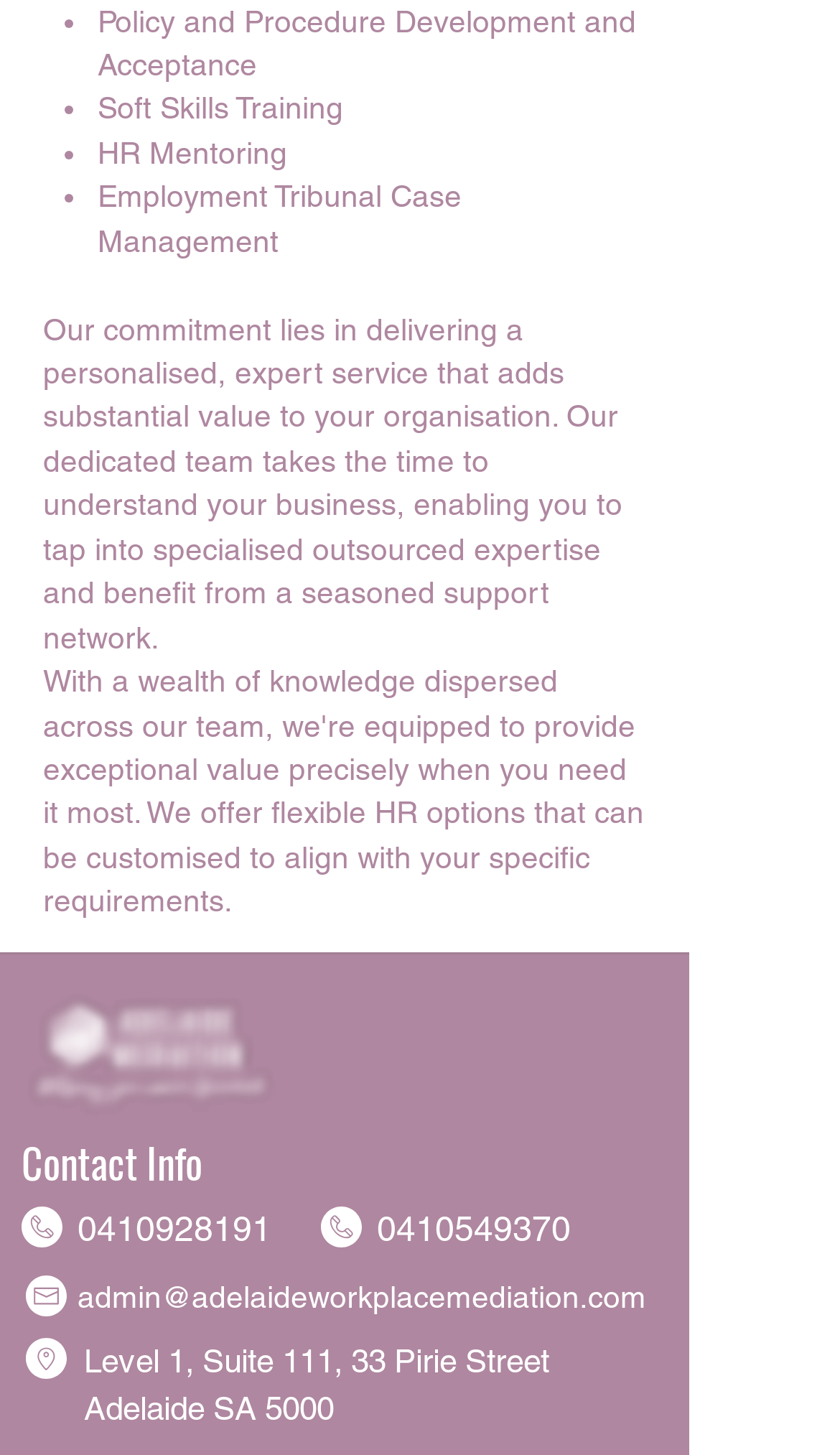What is the address of the organization?
Using the information from the image, give a concise answer in one word or a short phrase.

Level 1, Suite 111, 33 Pirie Street Adelaide SA 5000